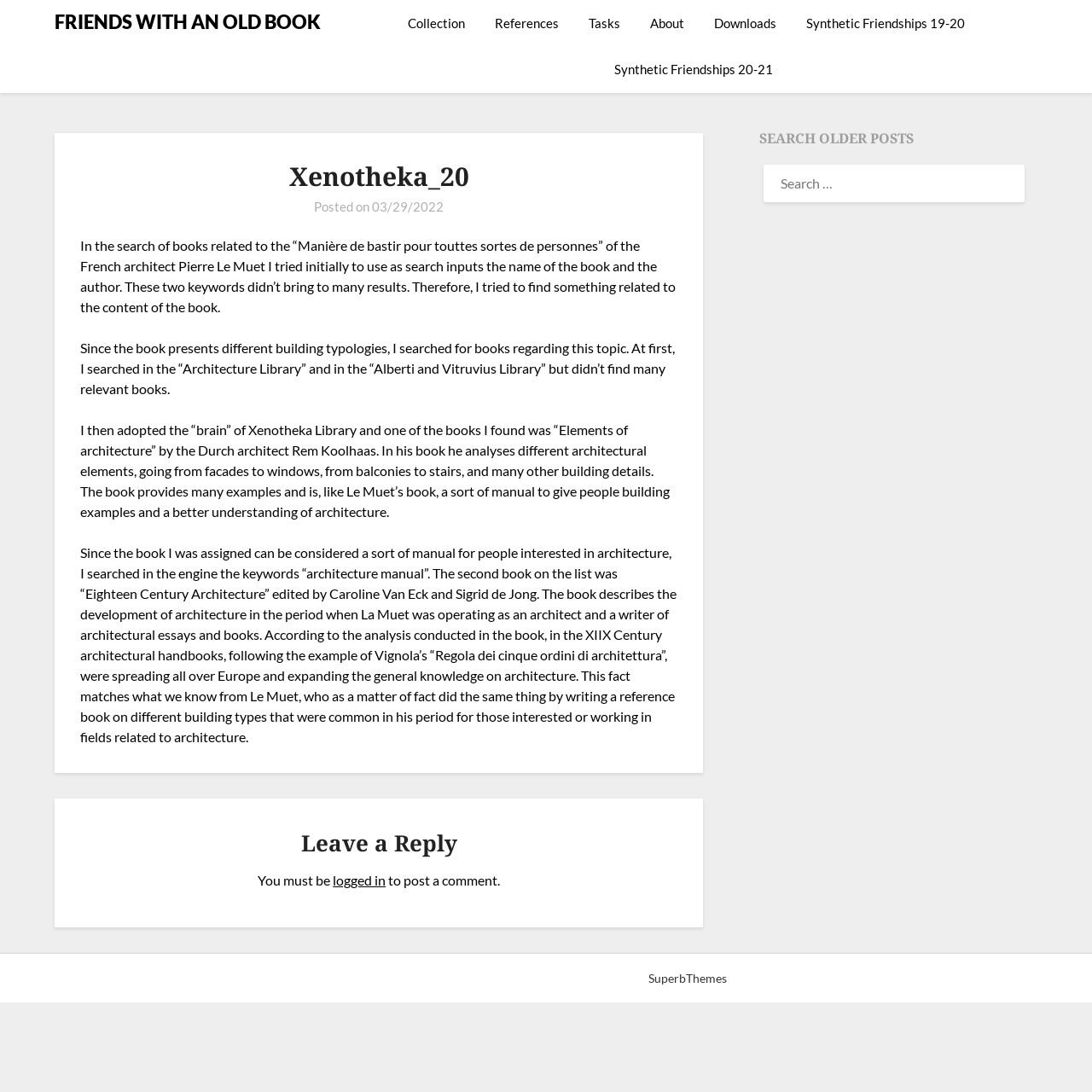What is the topic of the book 'Elements of architecture'?
Answer the question using a single word or phrase, according to the image.

Architectural elements